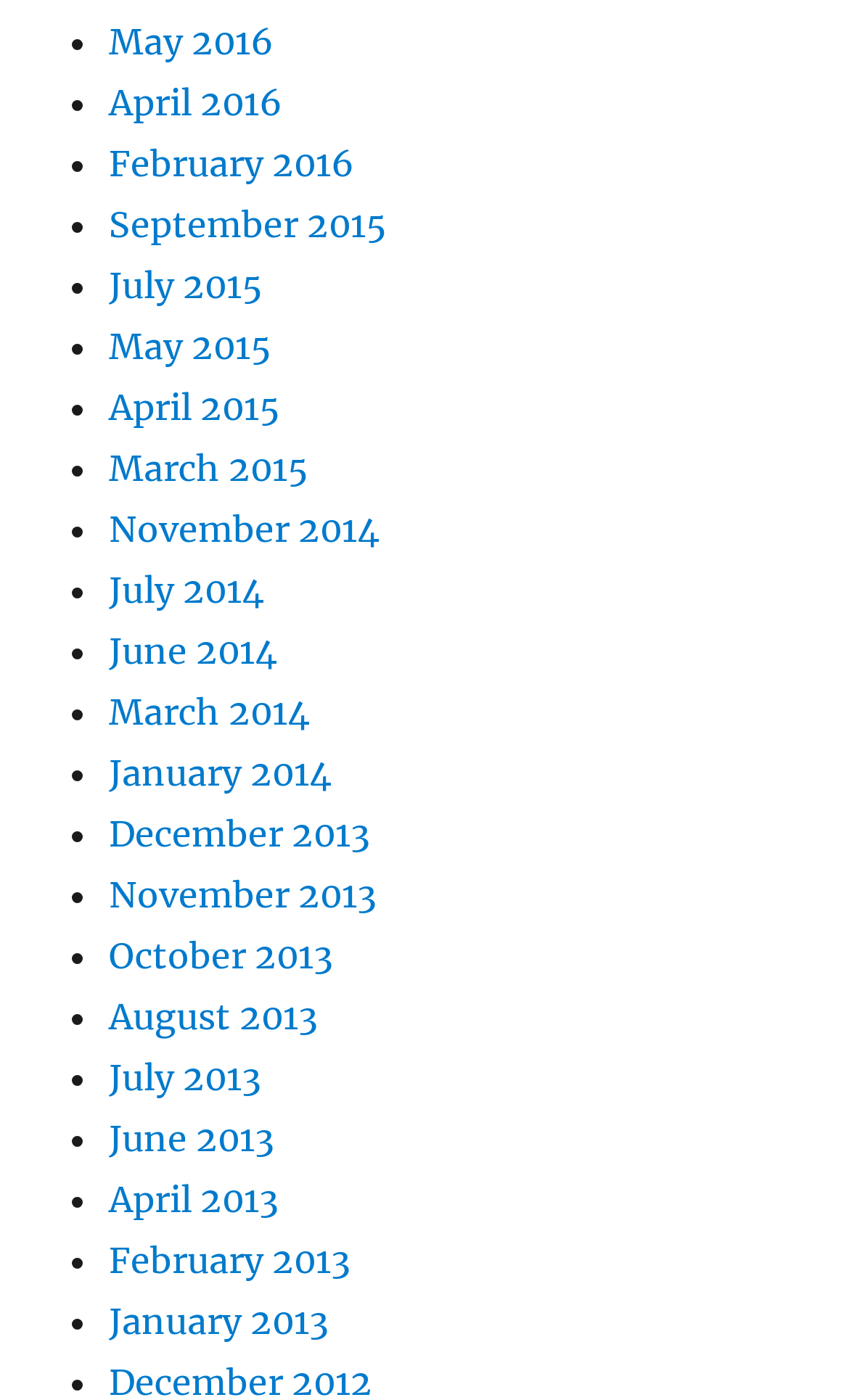Respond to the question below with a concise word or phrase:
How many links are there on this webpage?

25